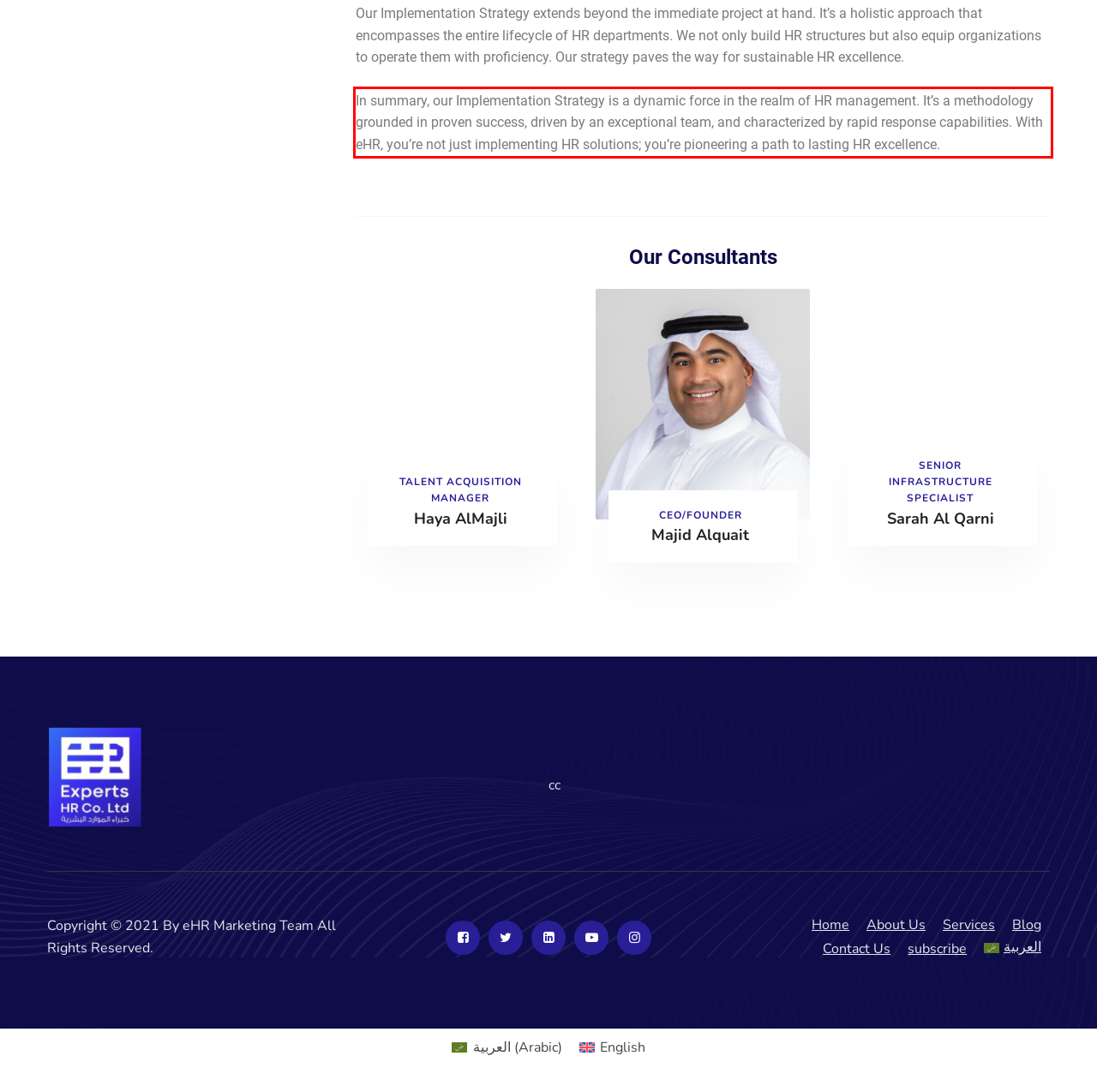You have a webpage screenshot with a red rectangle surrounding a UI element. Extract the text content from within this red bounding box.

In summary, our Implementation Strategy is a dynamic force in the realm of HR management. It’s a methodology grounded in proven success, driven by an exceptional team, and characterized by rapid response capabilities. With eHR, you’re not just implementing HR solutions; you’re pioneering a path to lasting HR excellence.